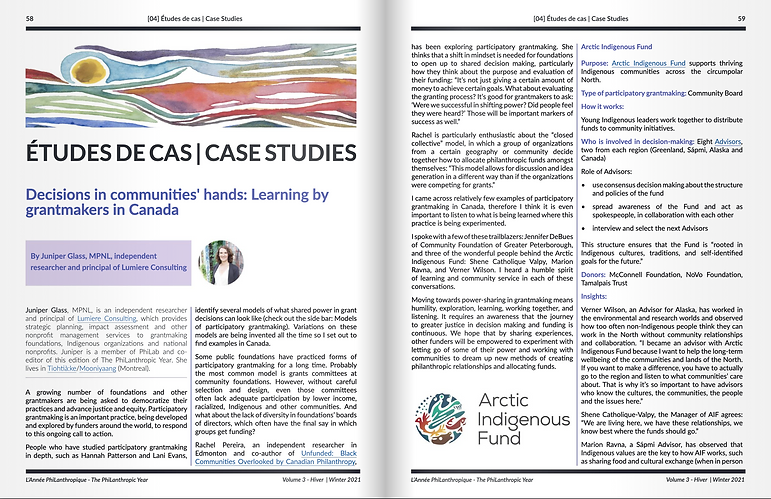Answer the question with a single word or phrase: 
Who is the author of the article on the left section?

Juniper Glass